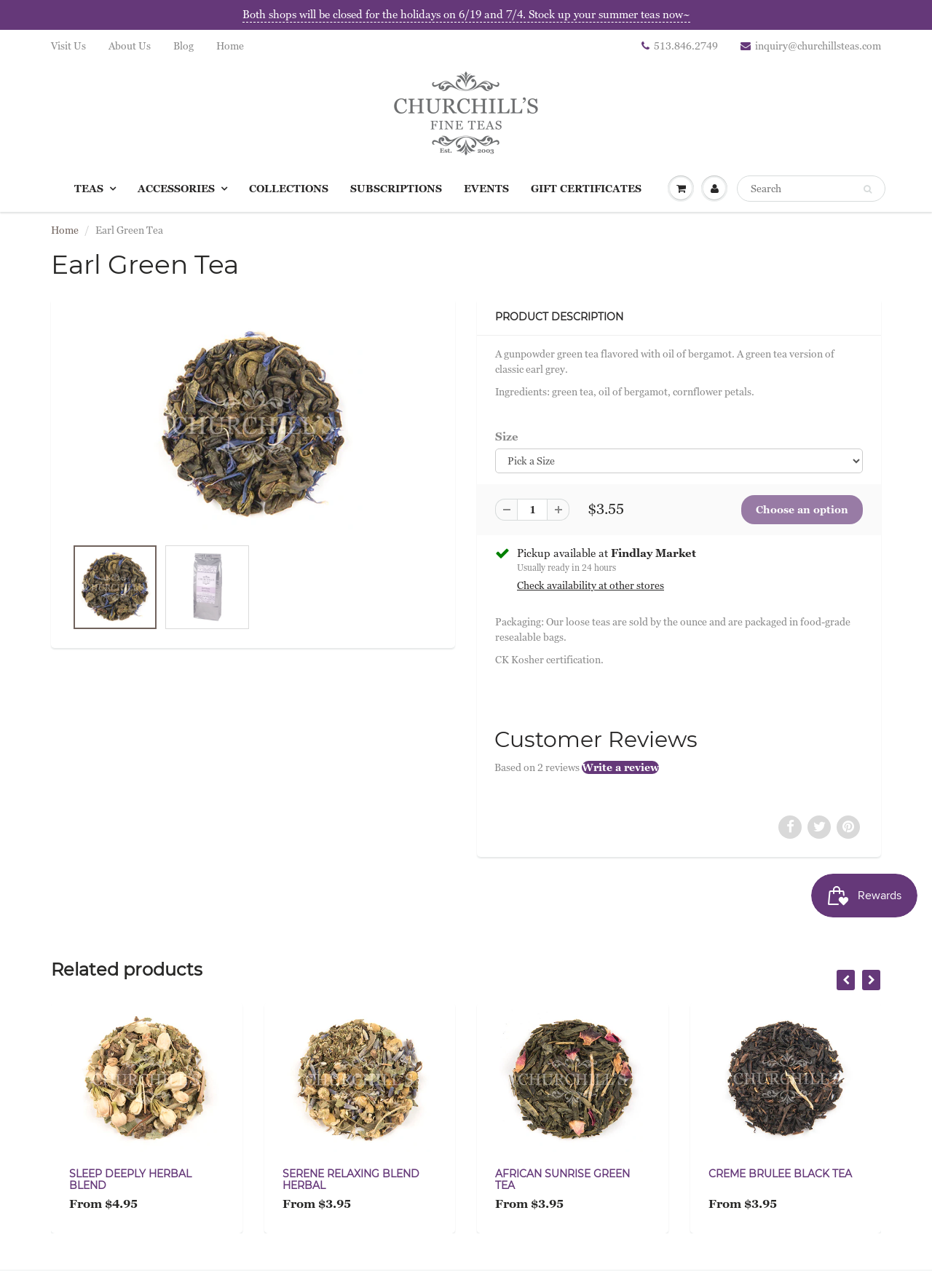From the details in the image, provide a thorough response to the question: What is the certification of the product?

I found the certification of the product by reading the webpage content, specifically the section that describes the product details, where it mentions 'CK Kosher certification'.